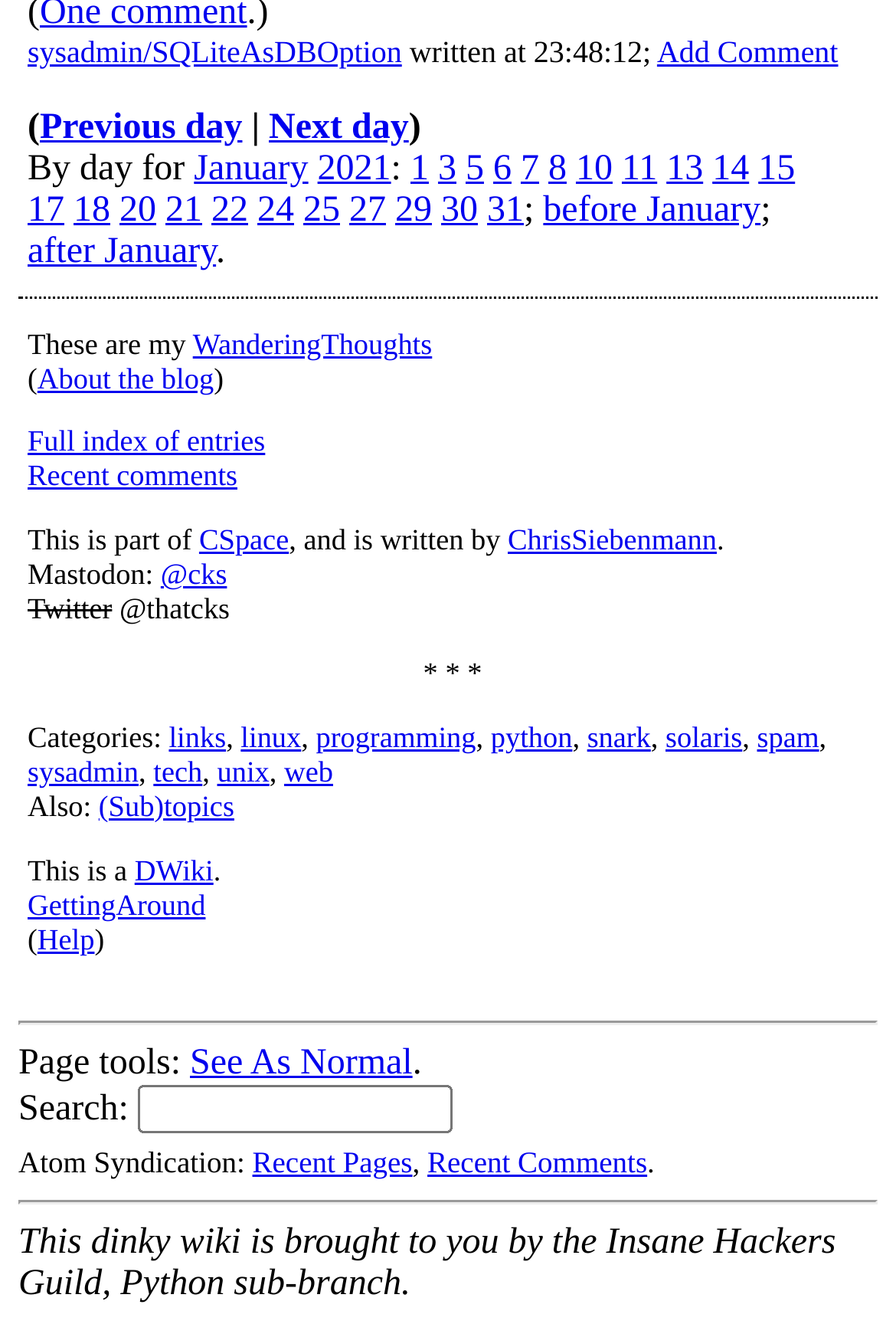Determine the bounding box coordinates of the region I should click to achieve the following instruction: "Check 'Full index of entries'". Ensure the bounding box coordinates are four float numbers between 0 and 1, i.e., [left, top, right, bottom].

[0.031, 0.322, 0.296, 0.346]